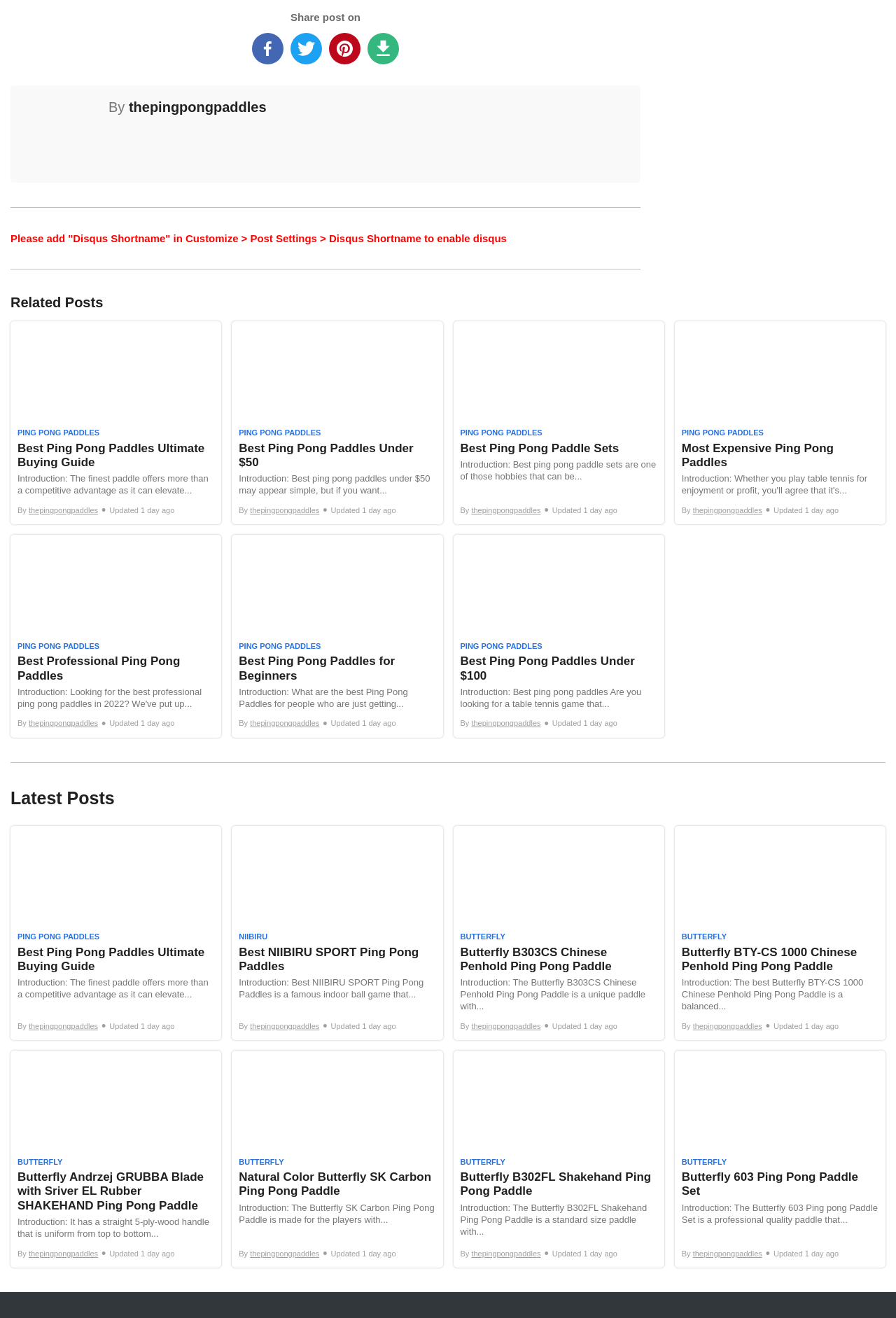Identify the bounding box coordinates of the element that should be clicked to fulfill this task: "Check Related Posts". The coordinates should be provided as four float numbers between 0 and 1, i.e., [left, top, right, bottom].

[0.012, 0.223, 0.988, 0.236]